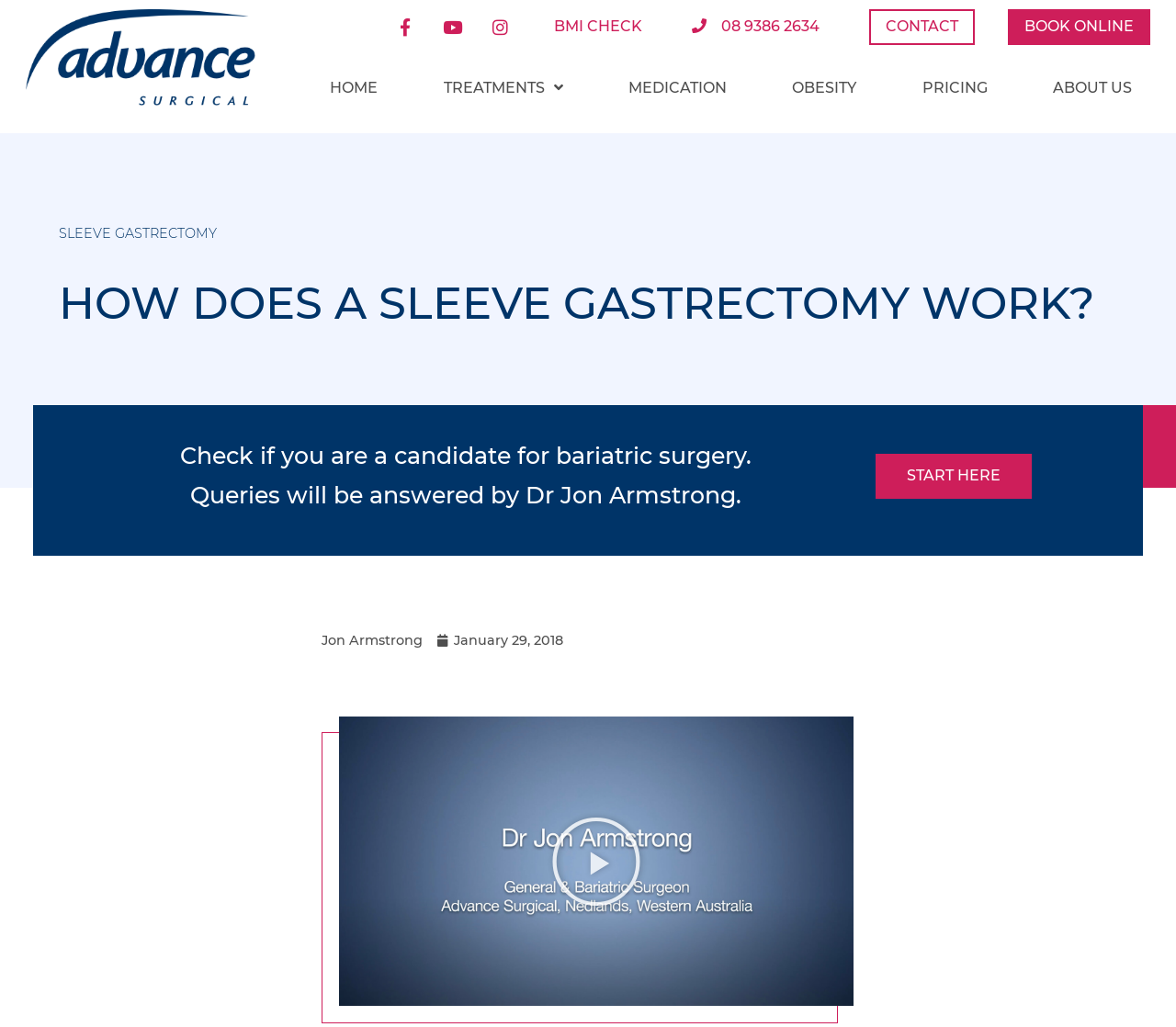What is the name of the surgical procedure discussed?
Using the picture, provide a one-word or short phrase answer.

Sleeve Gastrectomy